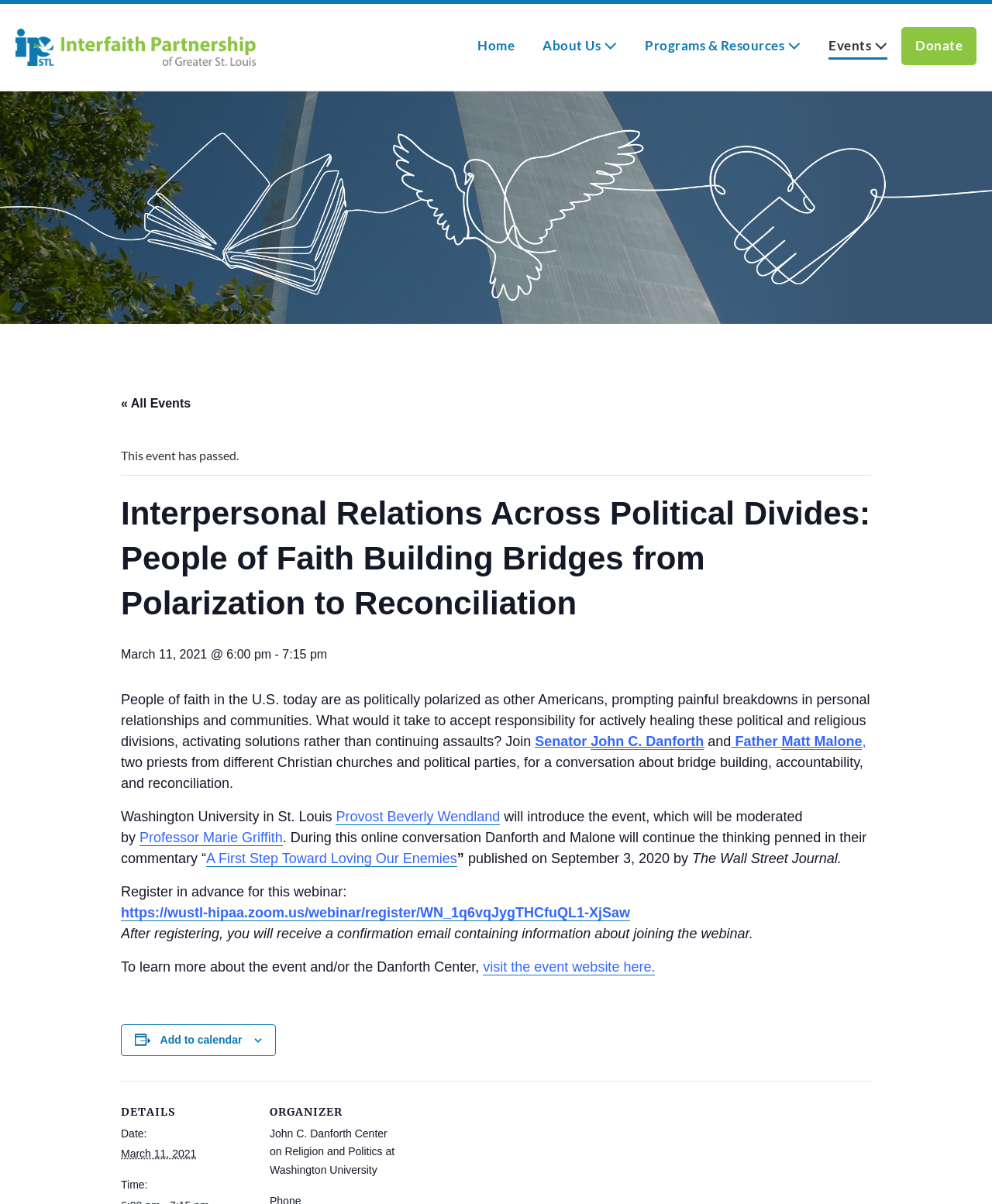Please provide a comprehensive response to the question based on the details in the image: What is the event about?

The event is about people of faith building bridges from polarization to reconciliation, and it features a conversation between Senator John C. Danforth and Father Mike Malone on this topic.